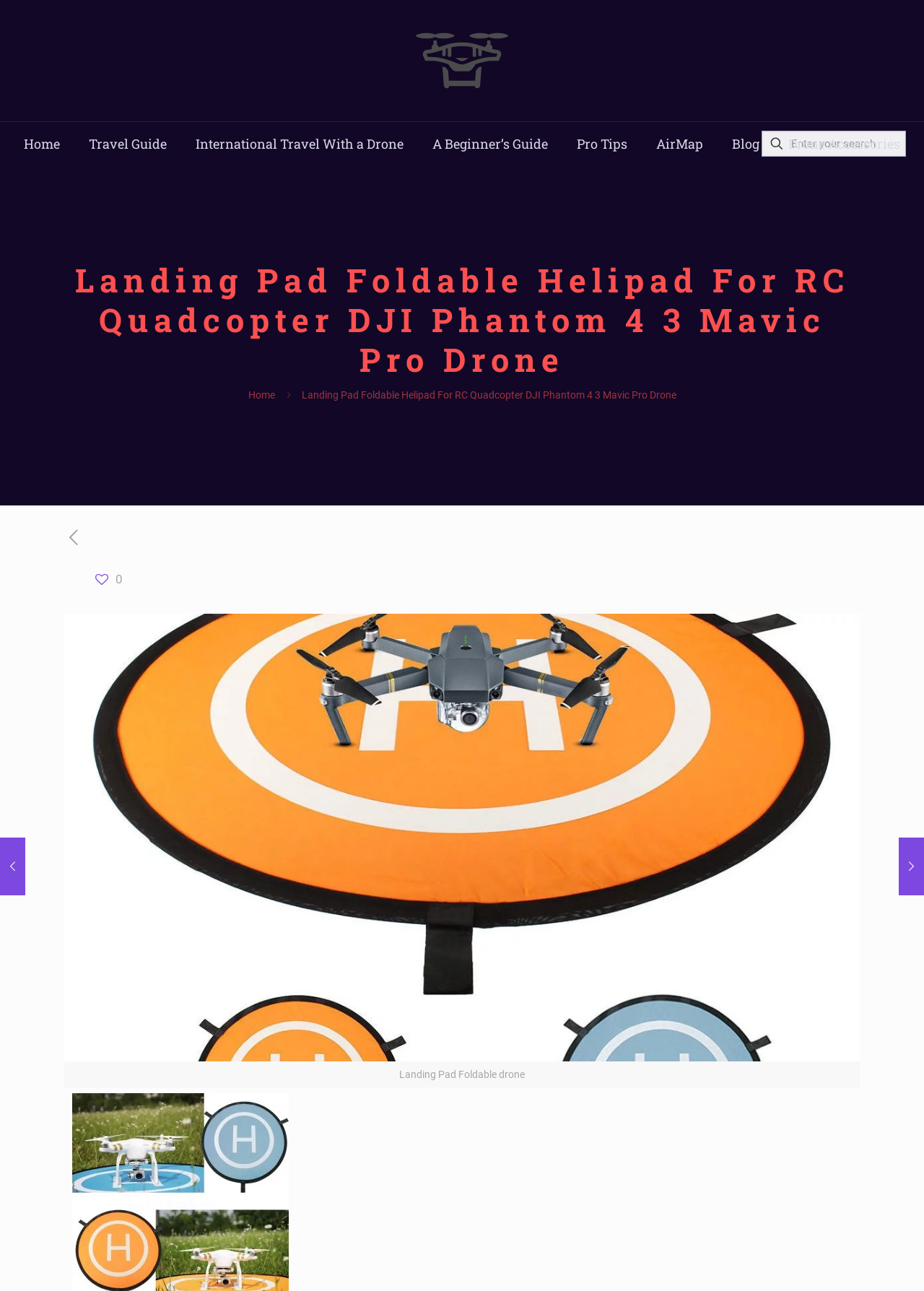Utilize the information from the image to answer the question in detail:
How many navigation links are there?

I counted the number of links under the 'Main menu' navigation element, which are 'Home', 'Travel Guide', 'International Travel With a Drone', 'A Beginner’s Guide', 'Pro Tips', 'AirMap', 'Blog', and 'Drone Accessories'. There are 8 navigation links in total.